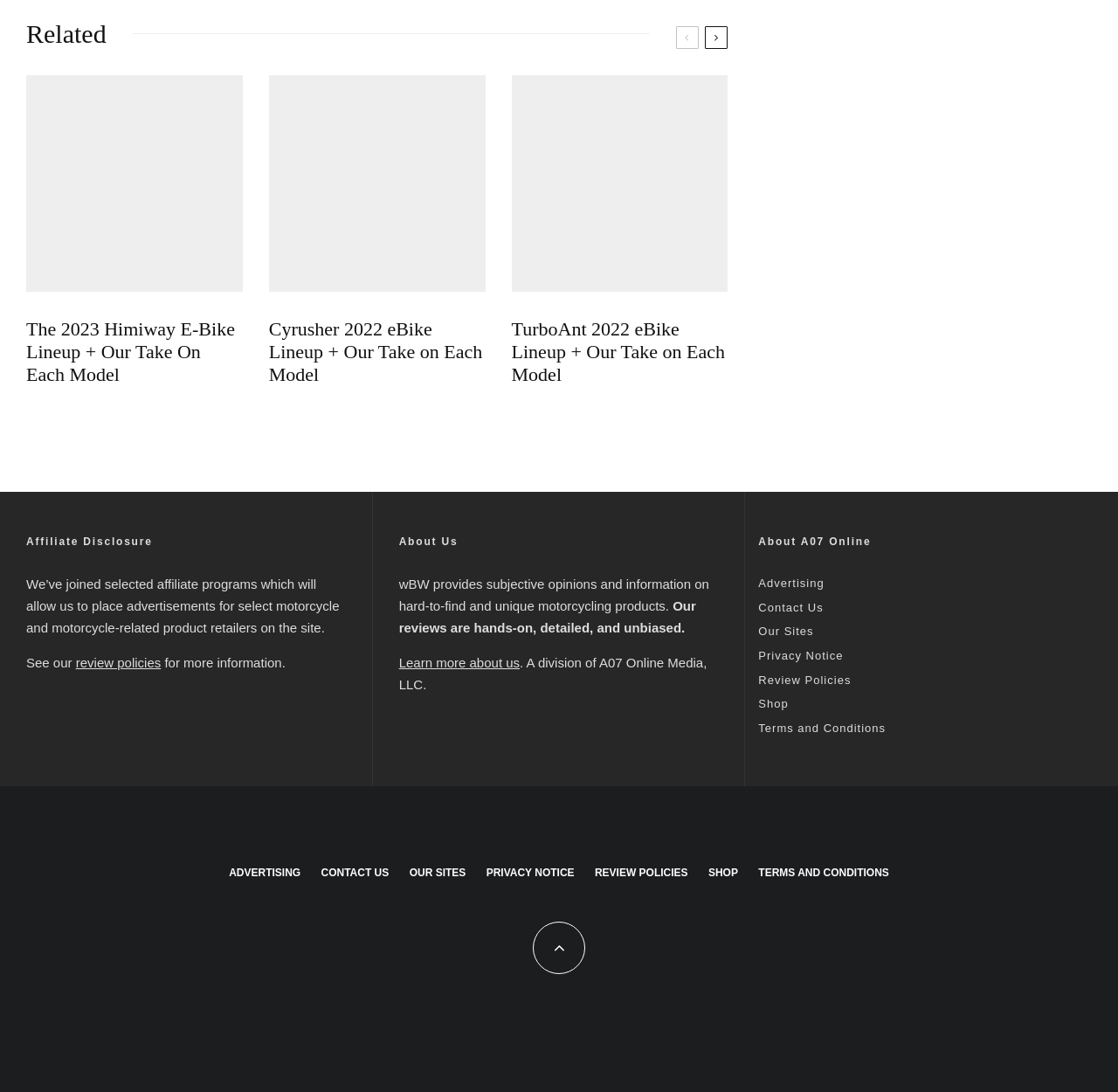Pinpoint the bounding box coordinates of the element you need to click to execute the following instruction: "Visit the shop". The bounding box should be represented by four float numbers between 0 and 1, in the format [left, top, right, bottom].

[0.678, 0.638, 0.705, 0.65]